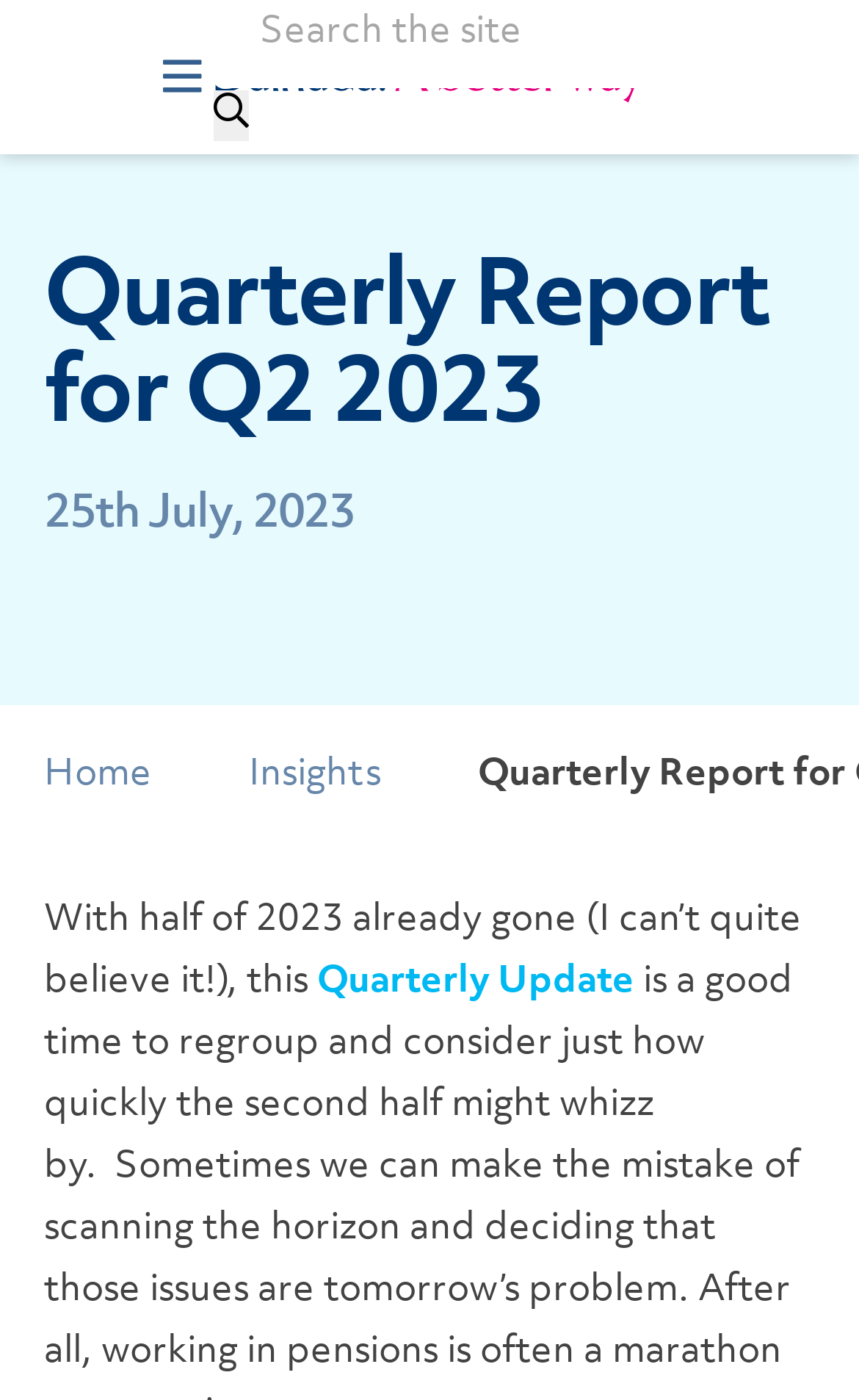Using the element description: "parent_node: MENU", determine the bounding box coordinates for the specified UI element. The coordinates should be four float numbers between 0 and 1, [left, top, right, bottom].

[0.051, 0.0, 0.103, 0.11]